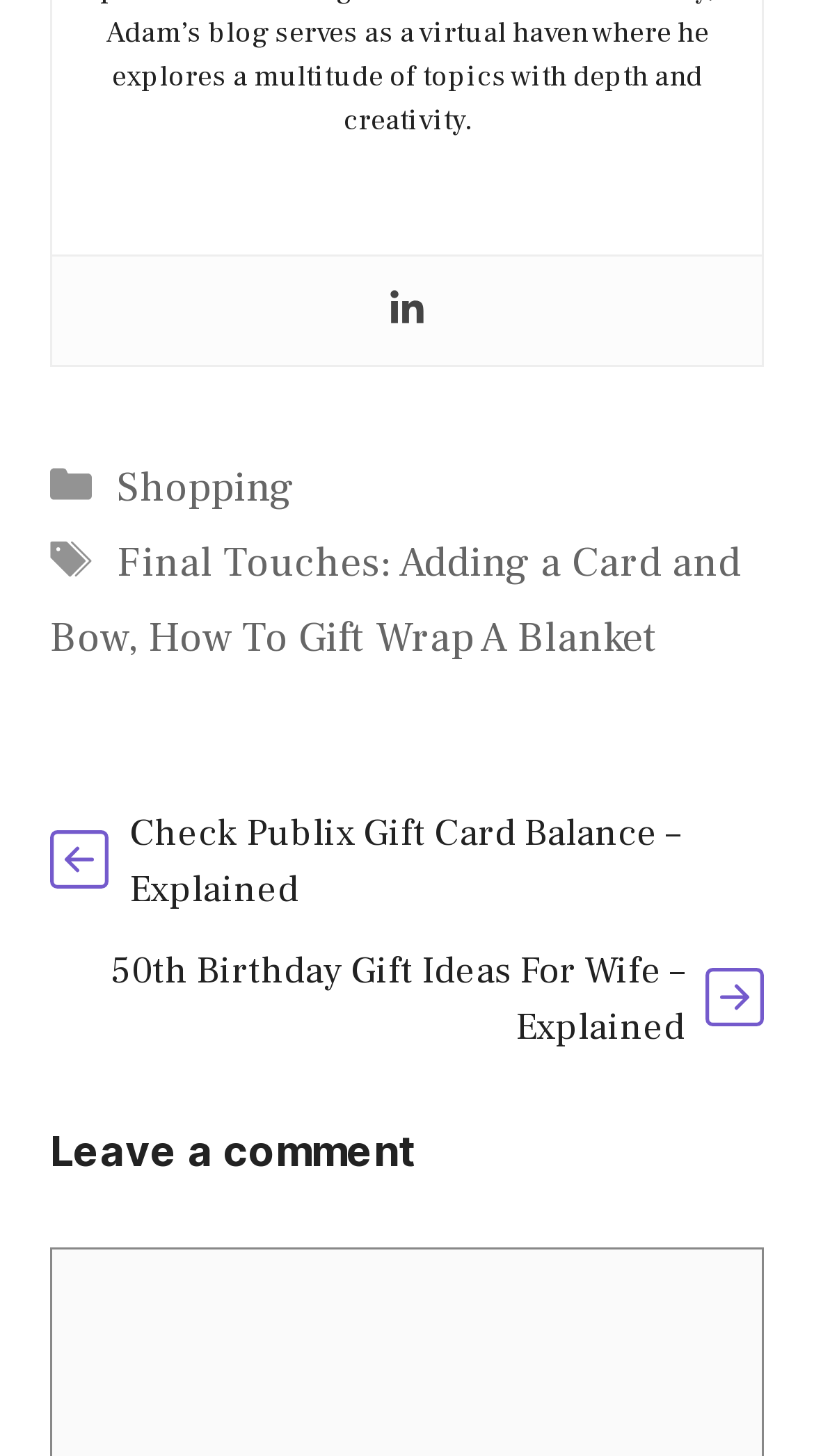Find the bounding box coordinates of the element's region that should be clicked in order to follow the given instruction: "View the Shopping category". The coordinates should consist of four float numbers between 0 and 1, i.e., [left, top, right, bottom].

[0.144, 0.316, 0.362, 0.353]